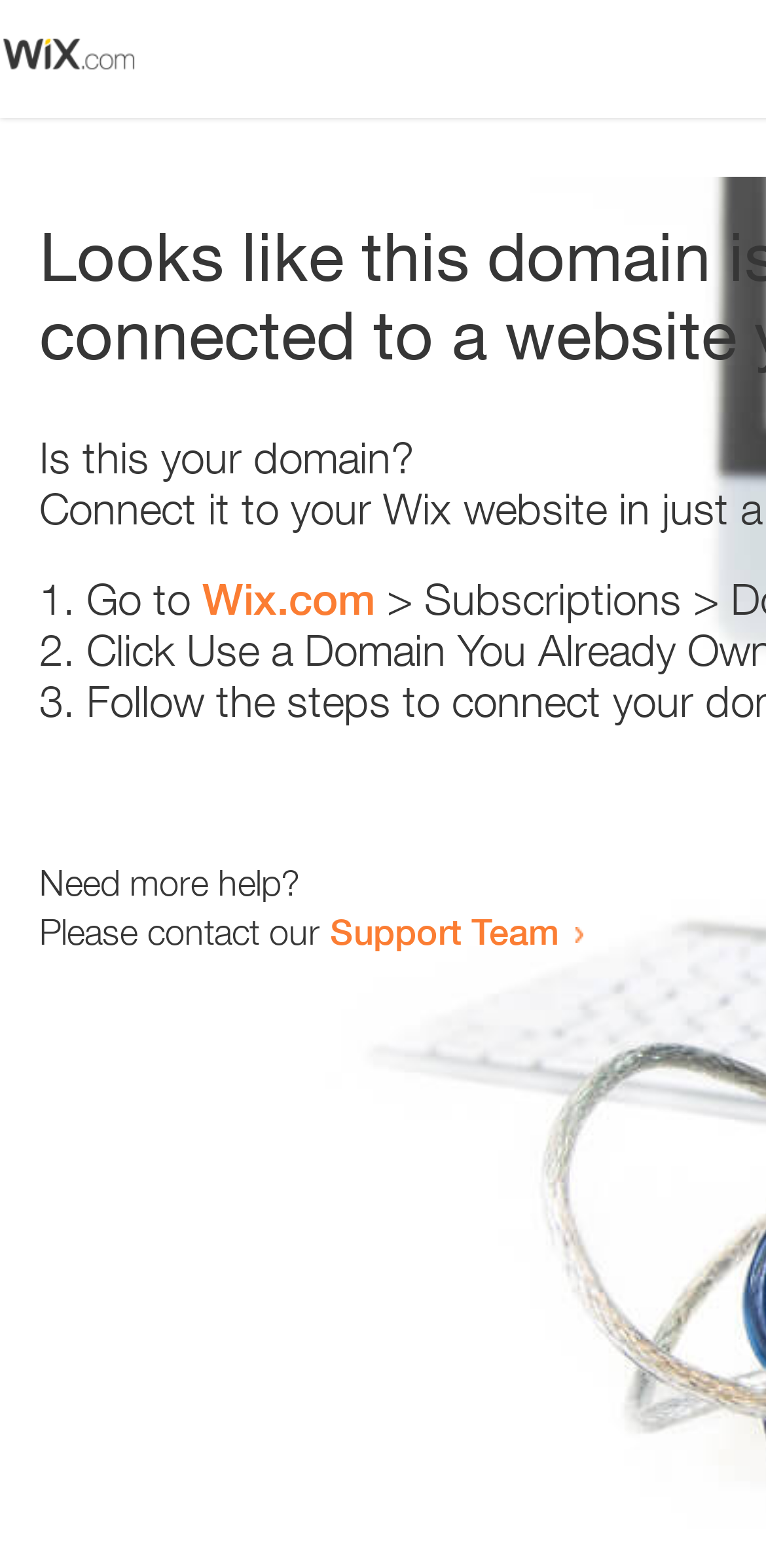Use a single word or phrase to answer the question:
What is the purpose of the webpage?

Error resolution